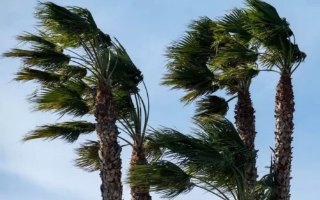Describe all the visual components present in the image.

The image captures a striking scene of palm trees swaying vigorously in the wind against a backdrop of a clear blue sky. The fronds of the trees are bent at sharp angles, illustrating the intensity of the high winds recently experienced in Orange County. This natural phenomenon has not only disrupted local environments but has also caused significant damage, as highlighted by reports of fallen trees and even flipped airplanes at nearby airports. The scene conveys a sense of dynamic movement and the power of nature, reflecting both beauty and chaos in the wake of a severe weather event.